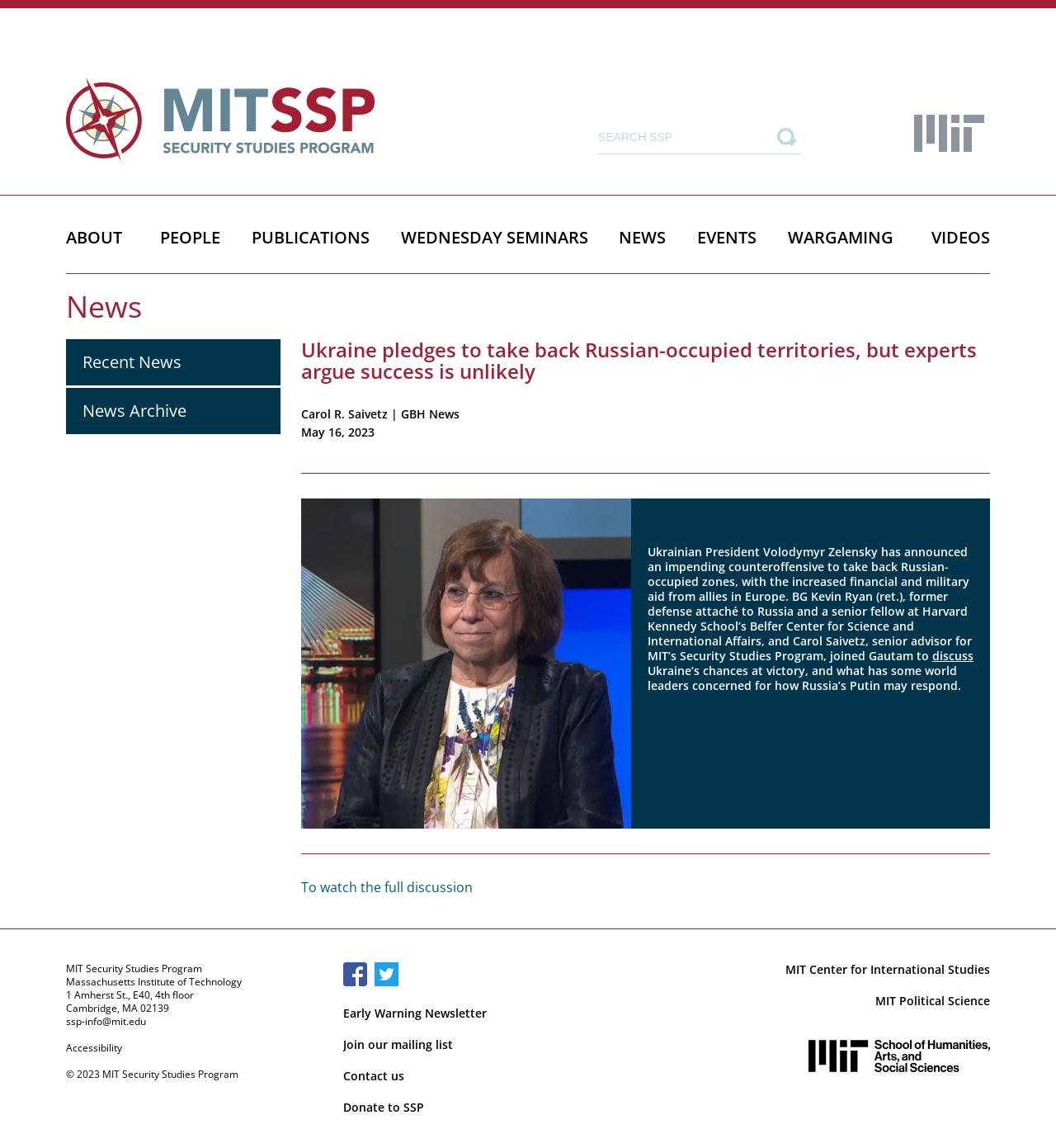Find the bounding box coordinates of the clickable element required to execute the following instruction: "search for something". Provide the coordinates as four float numbers between 0 and 1, i.e., [left, top, right, bottom].

[0.566, 0.106, 0.758, 0.134]